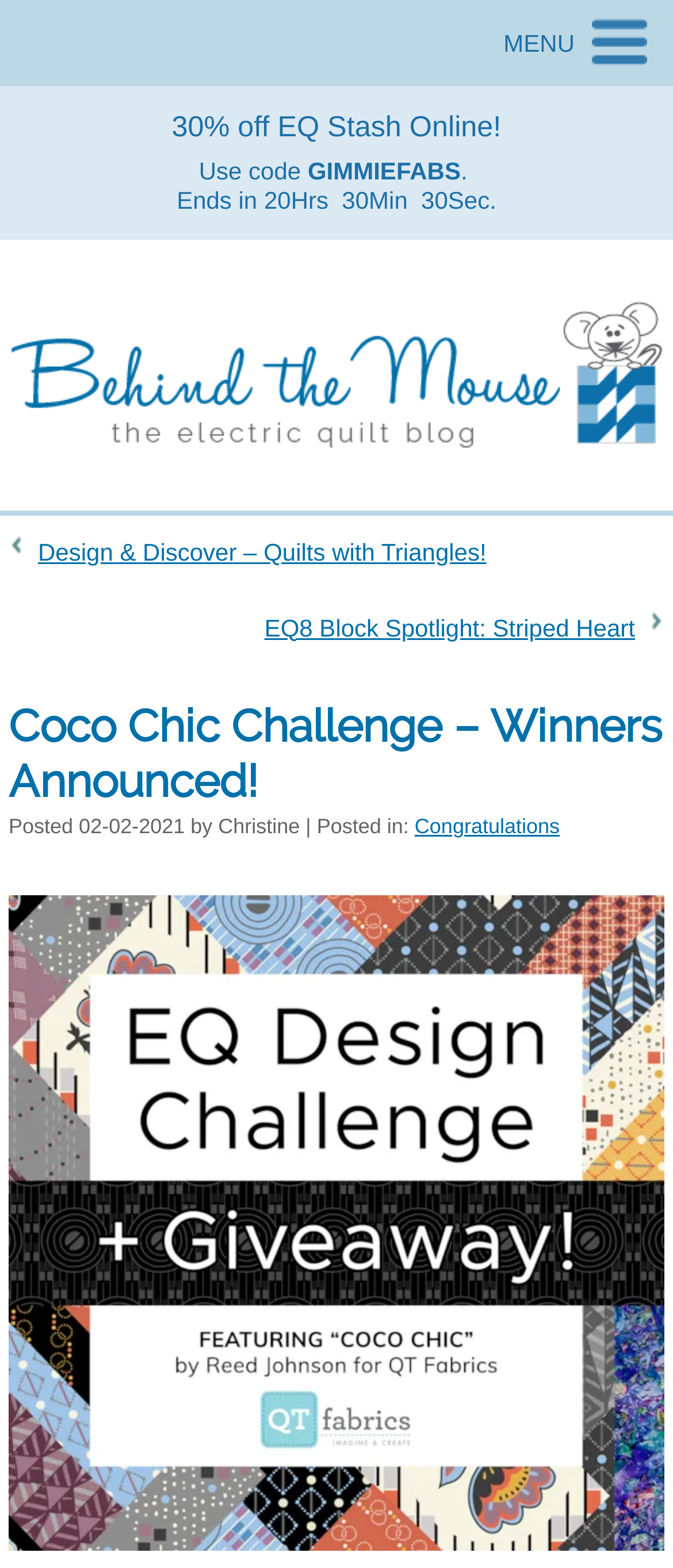Offer a comprehensive description of the webpage’s content and structure.

The webpage appears to be a blog post announcing the winners of the Coco Chic Challenge. At the top right corner, there is a "MENU" link. Below it, a prominent heading "30% off EQ Stash Online!" is displayed, accompanied by a promo code "GIMMIEFABS" and an expiration date. 

On the left side, there is a vertical menu with links to "details" and another link with no text. Below the menu, an image "Behind the Mouse: The Electric Quilt Blog" spans the entire width of the page. 

Further down, there are two more links to blog posts, "Design & Discover – Quilts with Triangles!" and "EQ8 Block Spotlight: Striped Heart", which are positioned side by side. 

The main content of the page starts with a heading "Coco Chic Challenge – Winners Announced!" followed by the post date "02-02-2021" and the author's name "Christine". The post itself is not explicitly described in the accessibility tree, but it likely contains the announcement of the winners and possibly some images or descriptions of the winning entries.